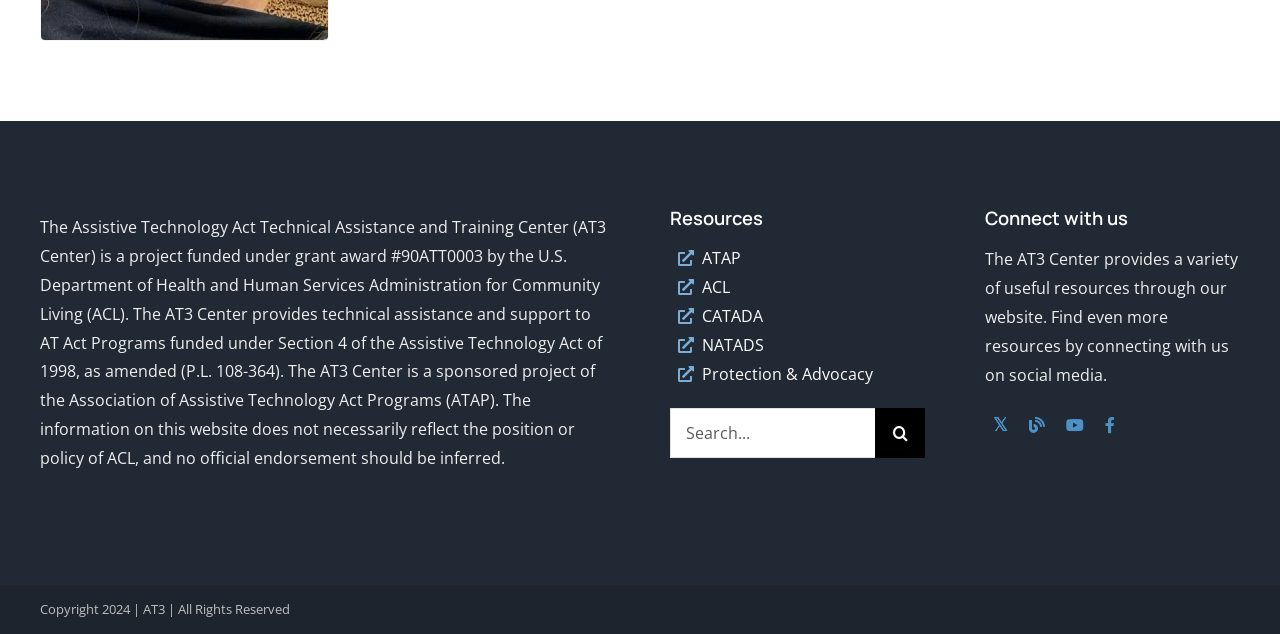What is the purpose of the search function on the webpage?
Using the image as a reference, give a one-word or short phrase answer.

Search for resources